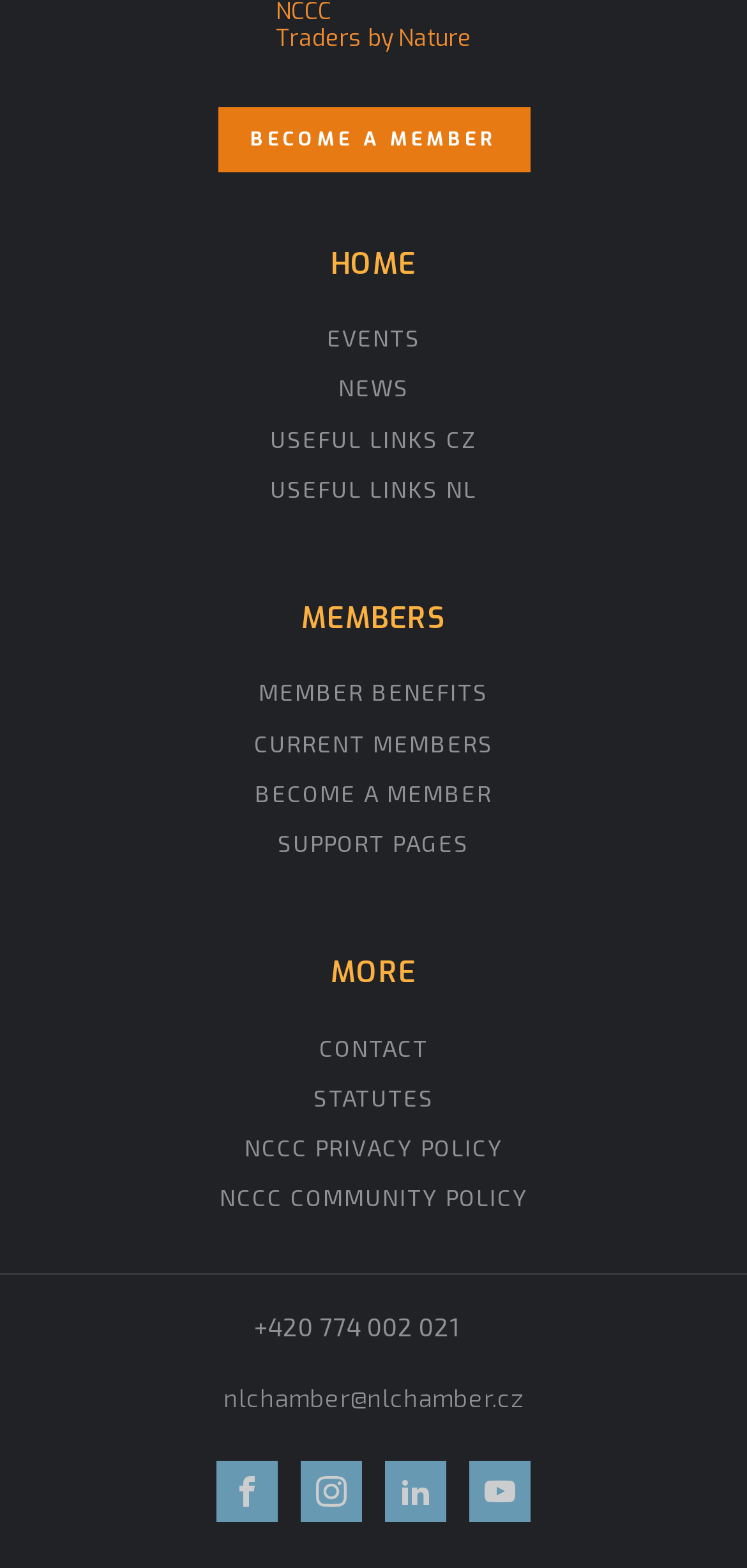How many links are available under the 'MEMBERS' heading?
Examine the image and give a concise answer in one word or a short phrase.

3